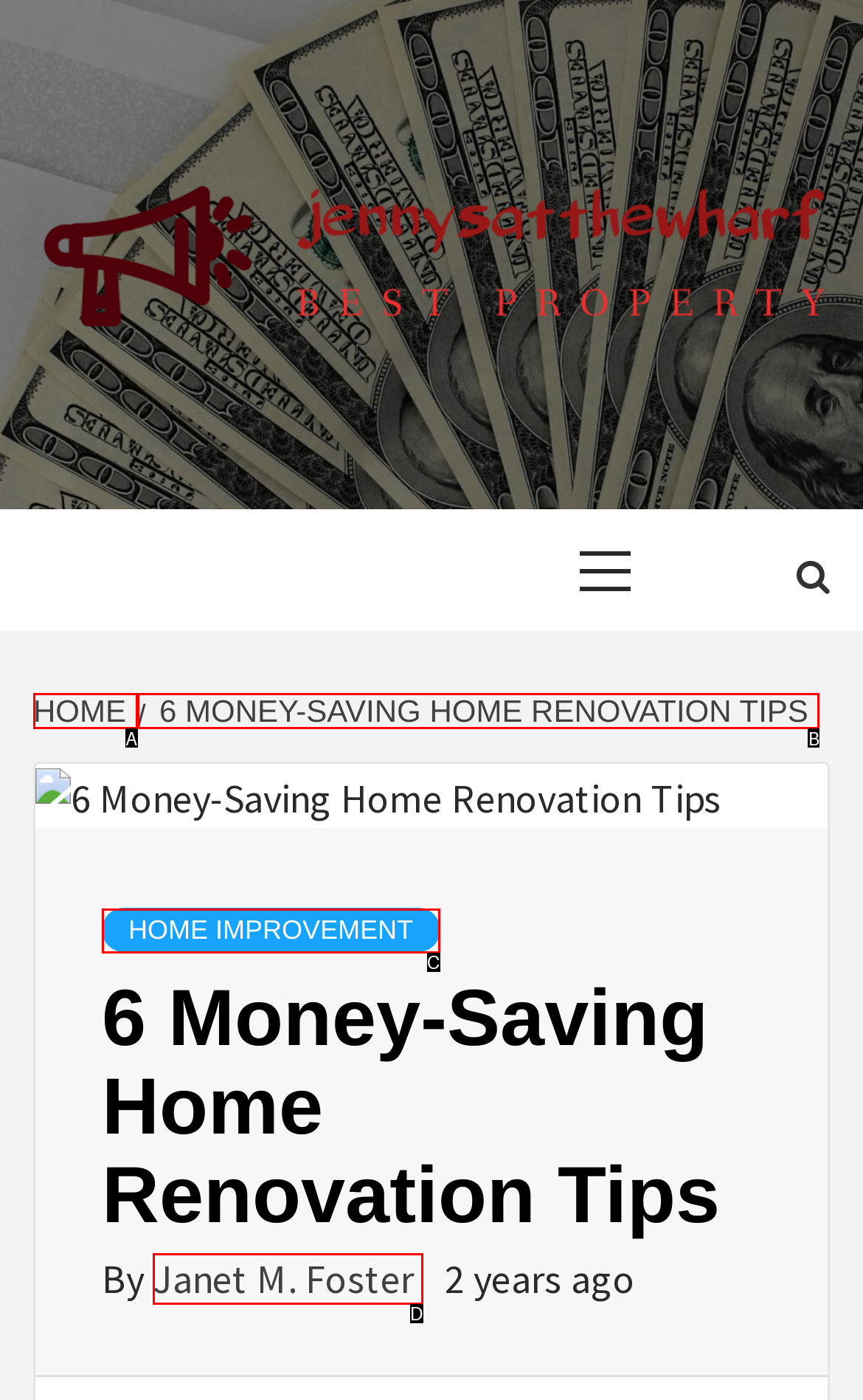Tell me which one HTML element best matches the description: Home Answer with the option's letter from the given choices directly.

A